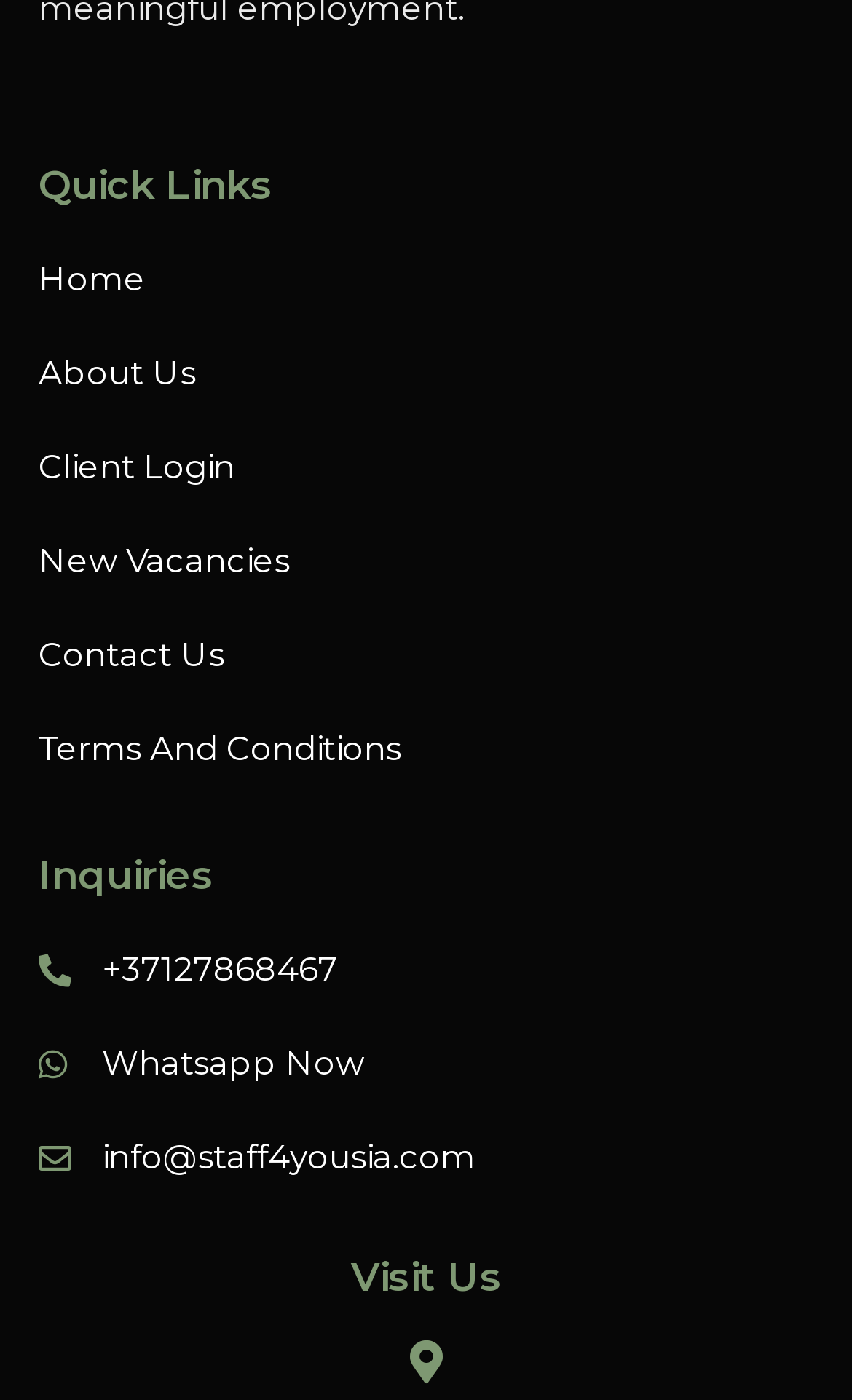Could you specify the bounding box coordinates for the clickable section to complete the following instruction: "send whatsapp message"?

[0.046, 0.739, 0.954, 0.782]